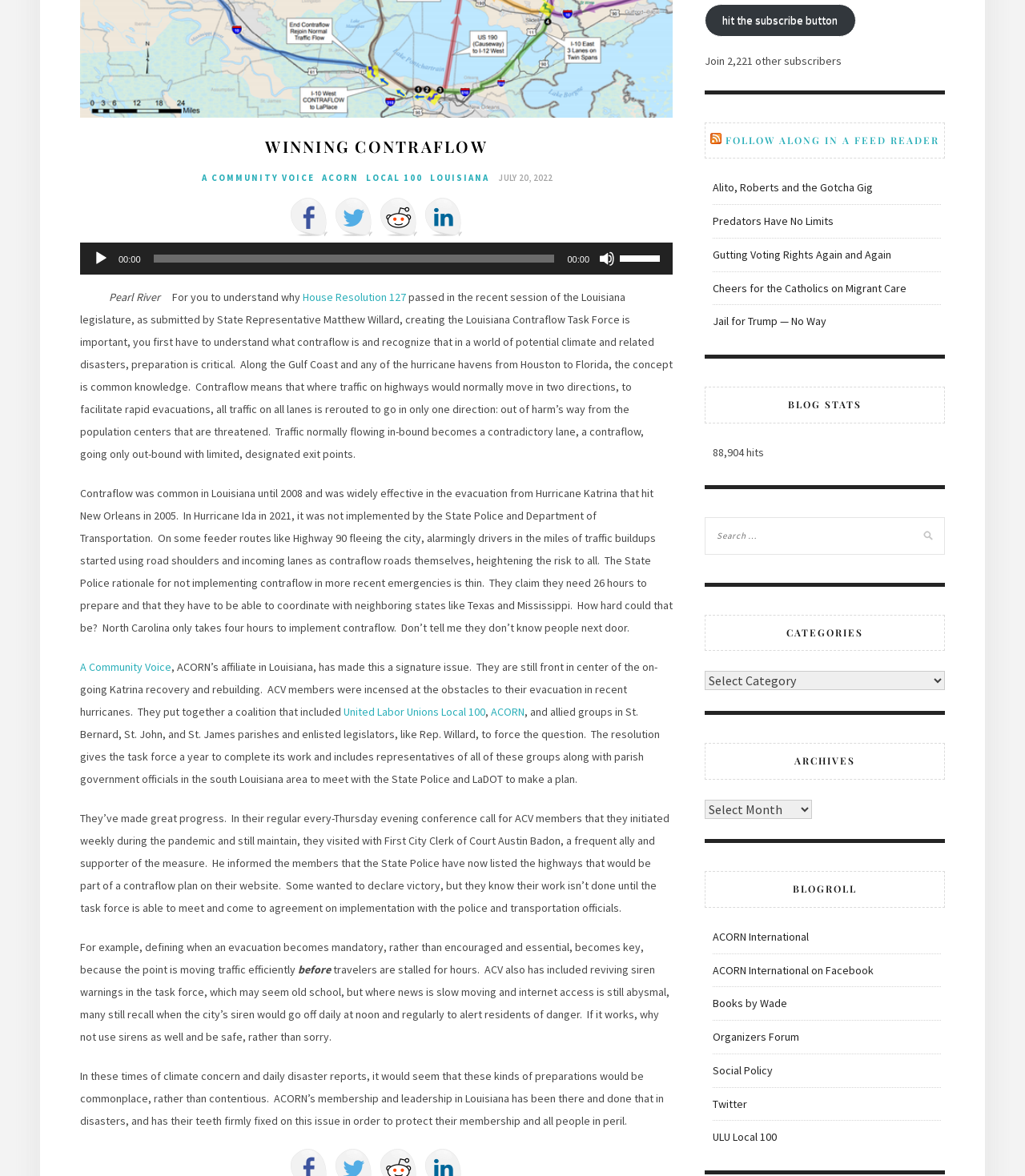Provide the bounding box coordinates in the format (top-left x, top-left y, bottom-right x, bottom-right y). All values are floating point numbers between 0 and 1. Determine the bounding box coordinate of the UI element described as: United Labor Unions Local 100

[0.335, 0.599, 0.473, 0.611]